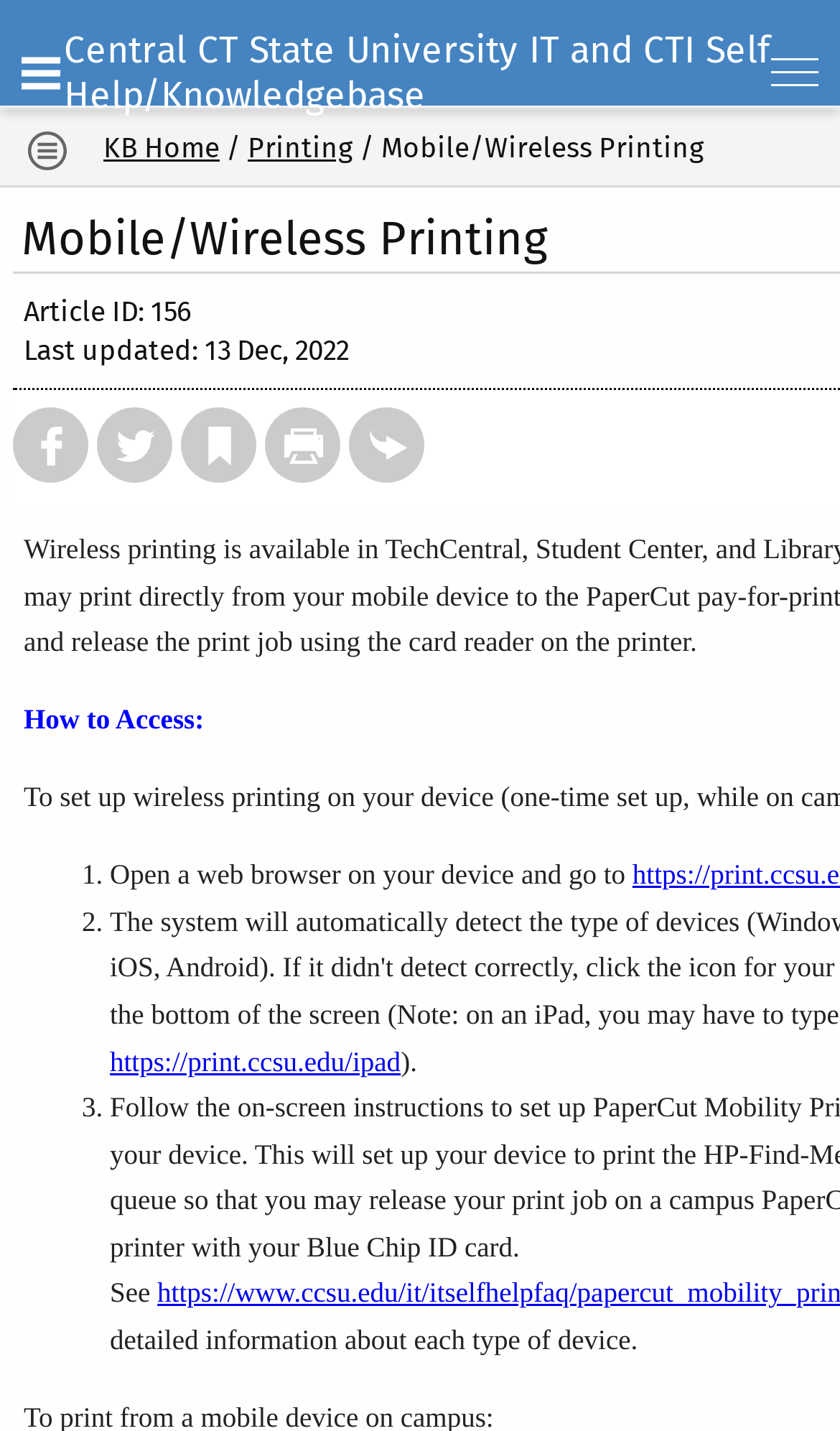From the given element description: "KB Home", find the bounding box for the UI element. Provide the coordinates as four float numbers between 0 and 1, in the order [left, top, right, bottom].

[0.123, 0.092, 0.262, 0.114]